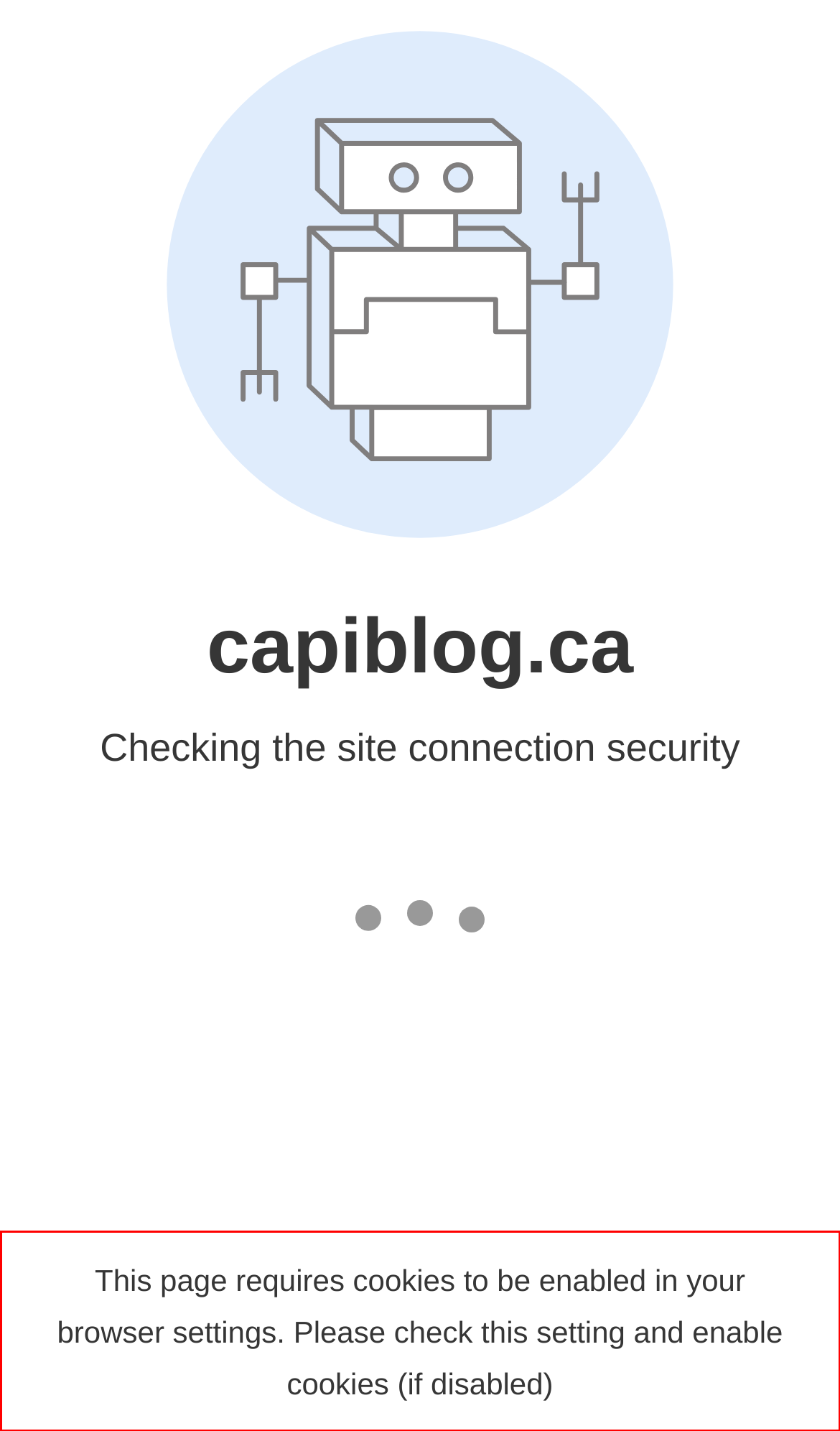Given a webpage screenshot, identify the text inside the red bounding box using OCR and extract it.

This page requires cookies to be enabled in your browser settings. Please check this setting and enable cookies (if disabled)